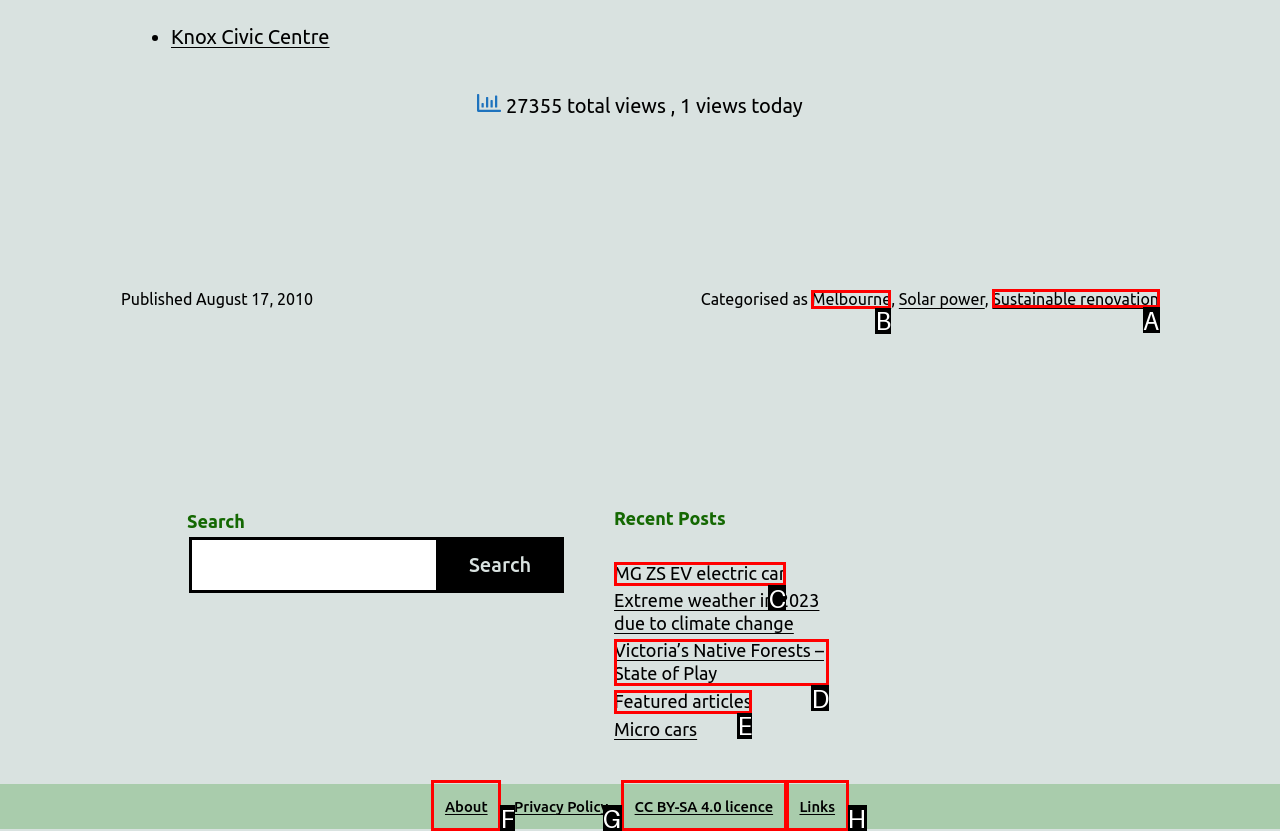Please indicate which option's letter corresponds to the task: Learn about Melbourne by examining the highlighted elements in the screenshot.

B